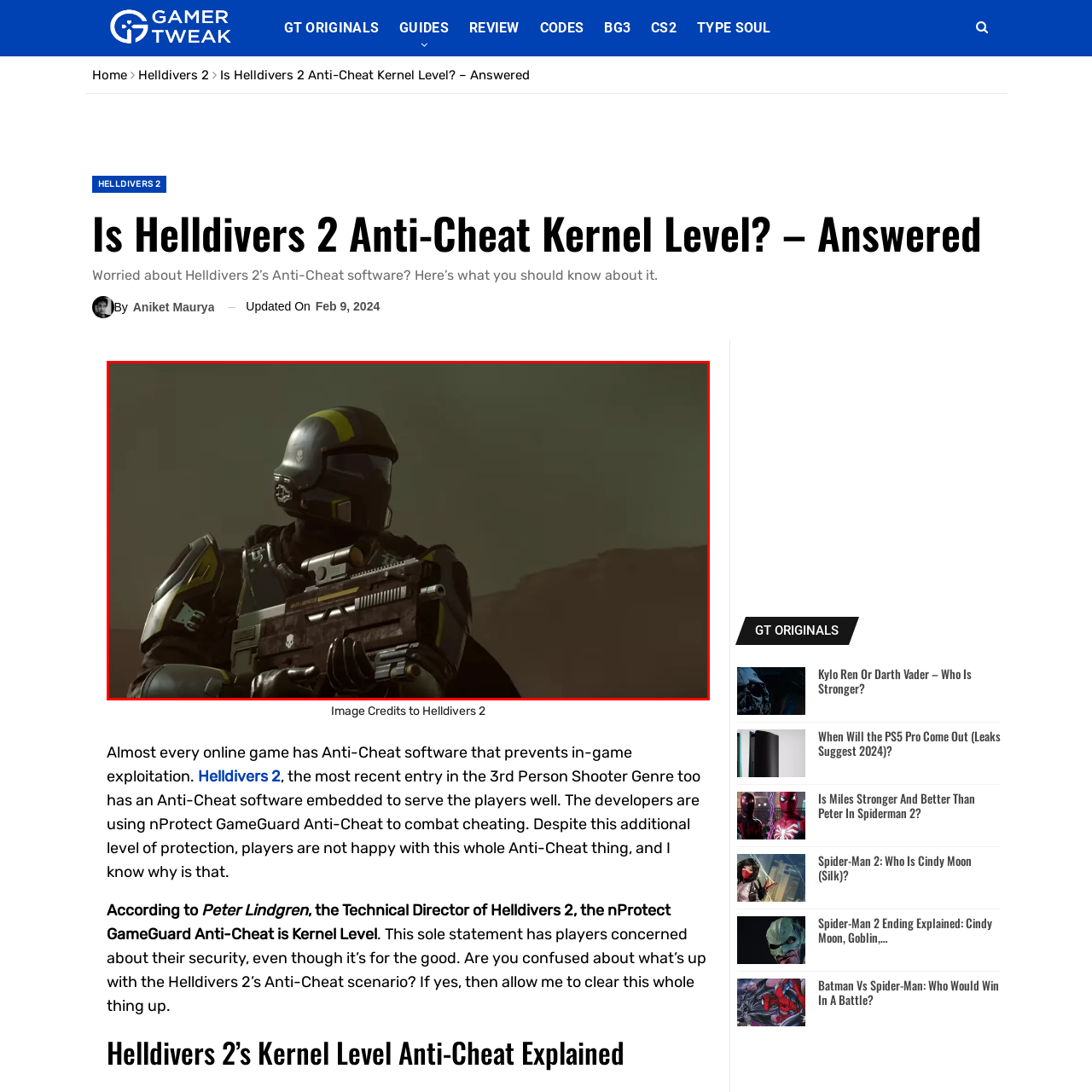Create a thorough and descriptive caption for the photo marked by the red boundary.

In the image, a soldier clad in futuristic armor stands poised with a sleek weapon in hand. The armor features a combination of dark tones and vivid yellow accents, emphasizing a high-tech aesthetic typical of sci-fi settings. The helmet, which conceals the soldier's face, adds an air of mystery and intensity to the scene. Behind the soldier, a desolate landscape can be seen, hinting at a hostile environment. This visual captures the essence of resilience and readiness for battle, complementing the theme of anti-cheat mechanics in "Helldivers 2," a game focused on teamwork and strategic combat against formidable challenges. This imagery underscores the game's narrative about combat readiness and the ethical dilemmas surrounding game security and player experience.